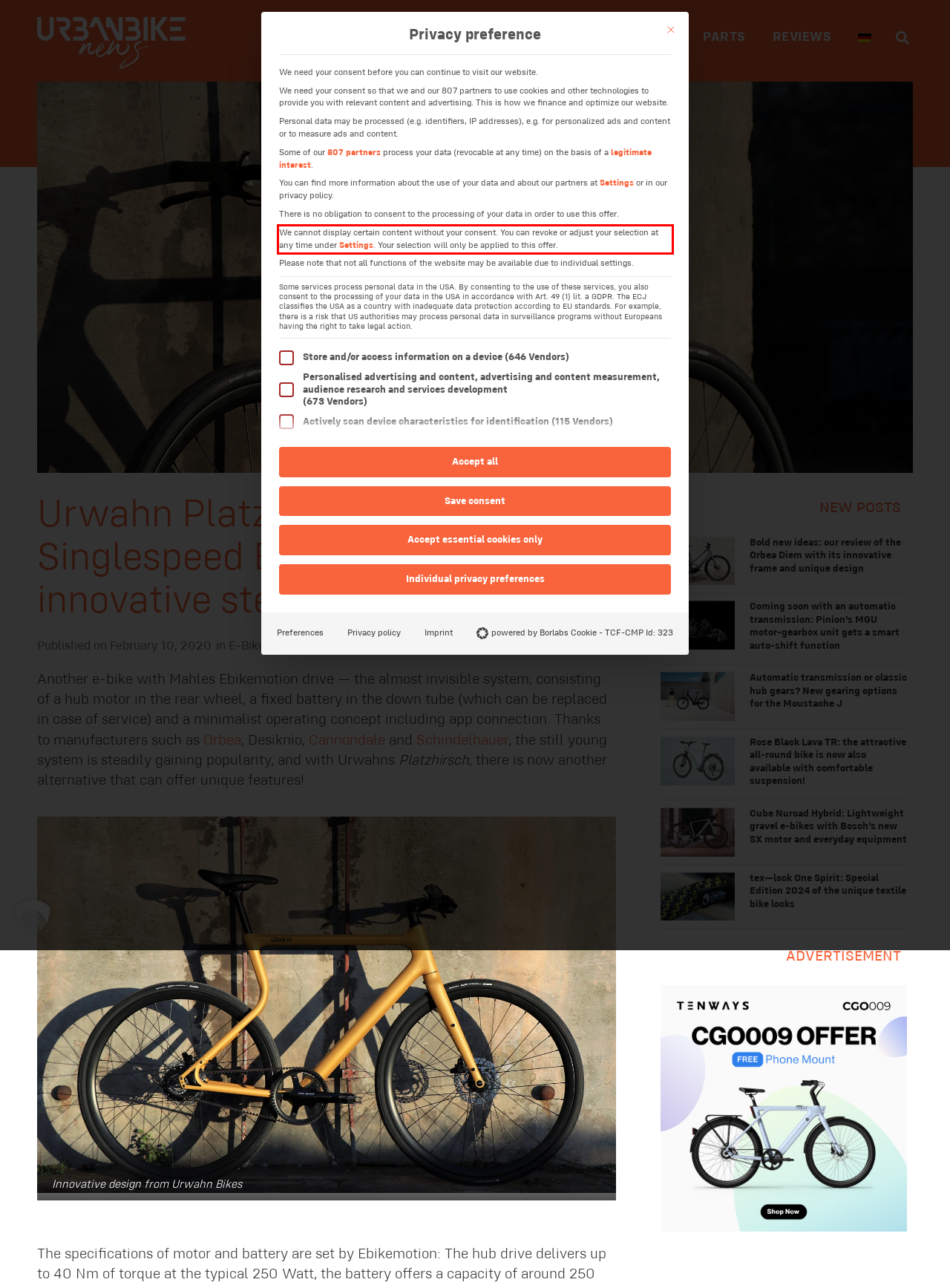Please examine the screenshot of the webpage and read the text present within the red rectangle bounding box.

We cannot display certain content without your consent. You can revoke or adjust your selection at any time under Settings. Your selection will only be applied to this offer.